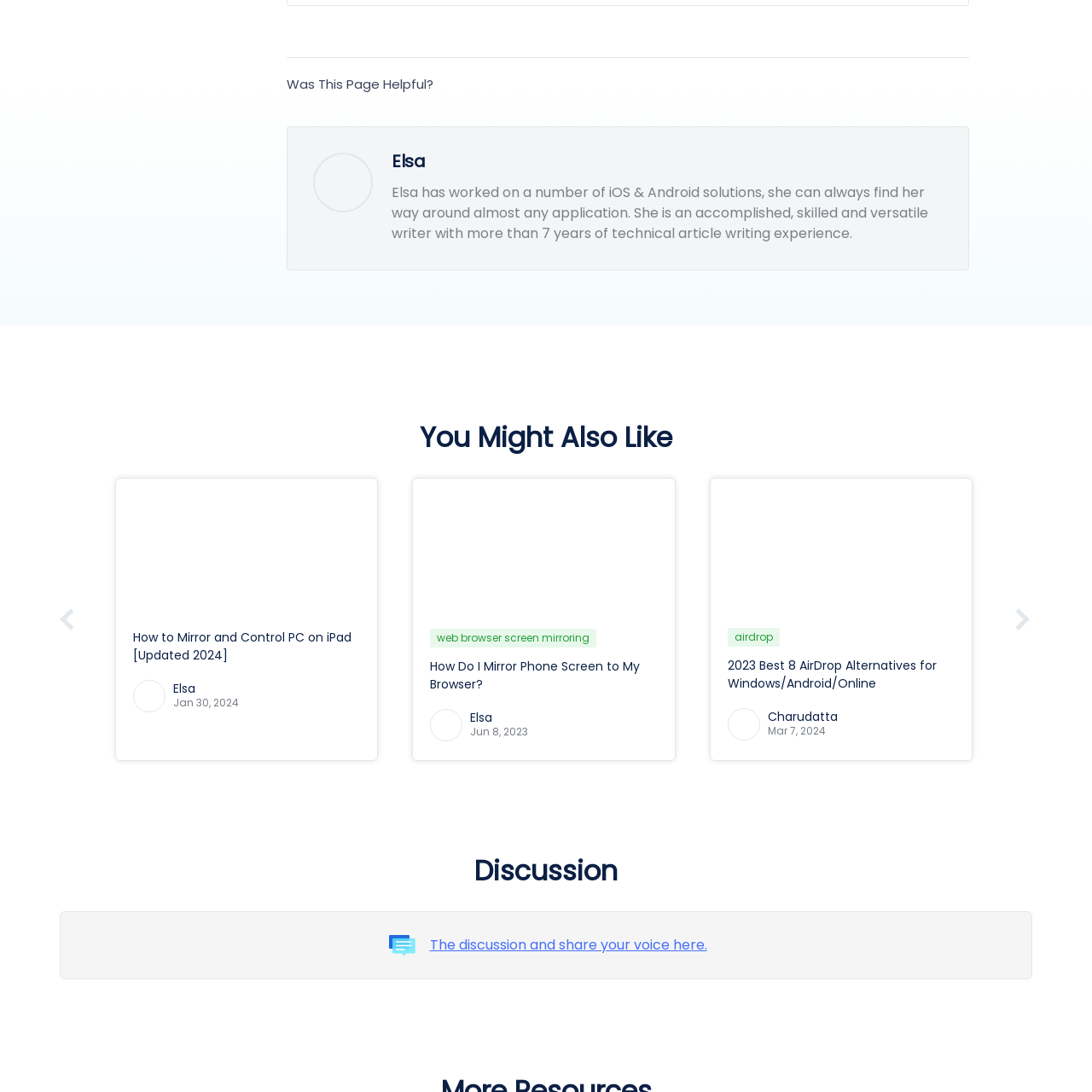Examine the image inside the red outline, How many years of experience does Elsa have?
 Answer with a single word or phrase.

Over 7 years